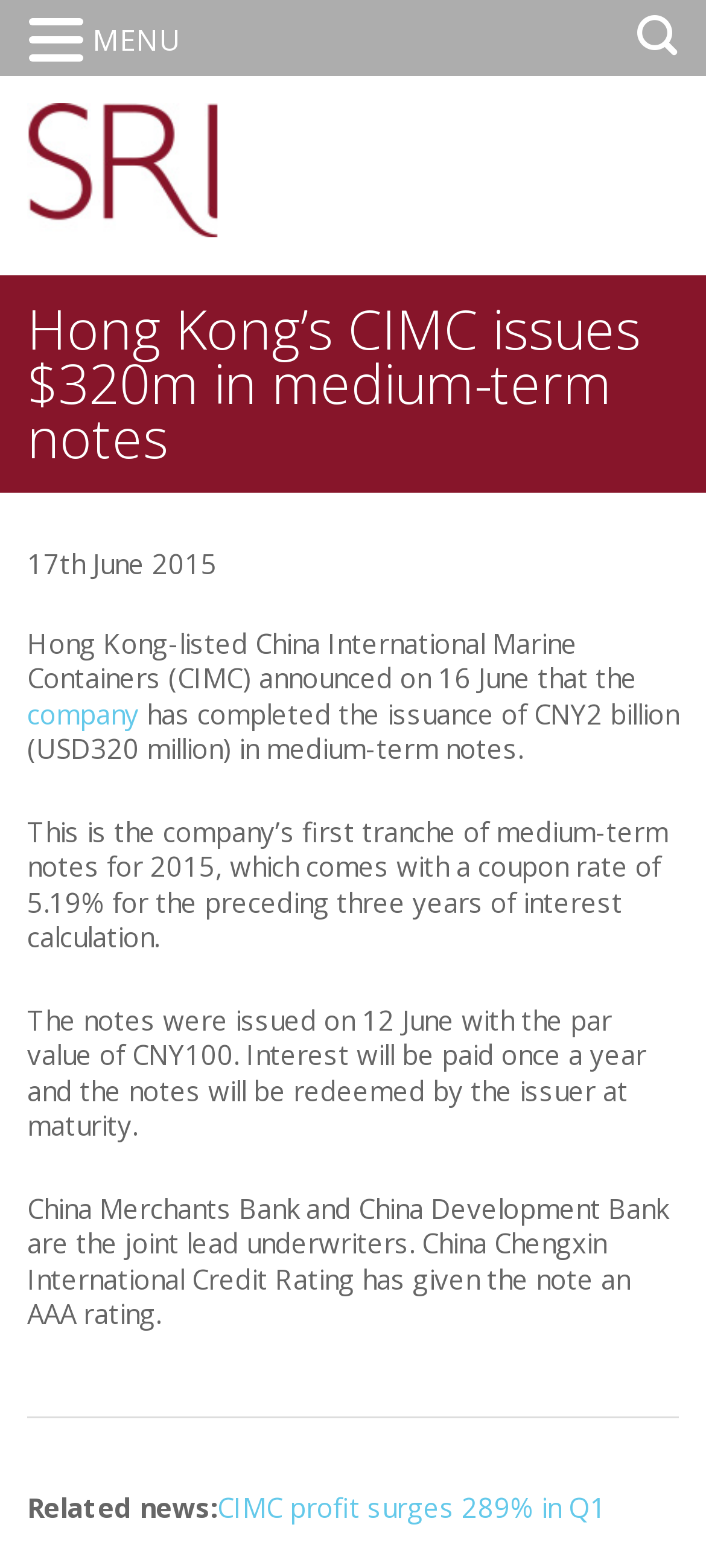Please specify the bounding box coordinates in the format (top-left x, top-left y, bottom-right x, bottom-right y), with all values as floating point numbers between 0 and 1. Identify the bounding box of the UI element described by: company

[0.038, 0.443, 0.197, 0.466]